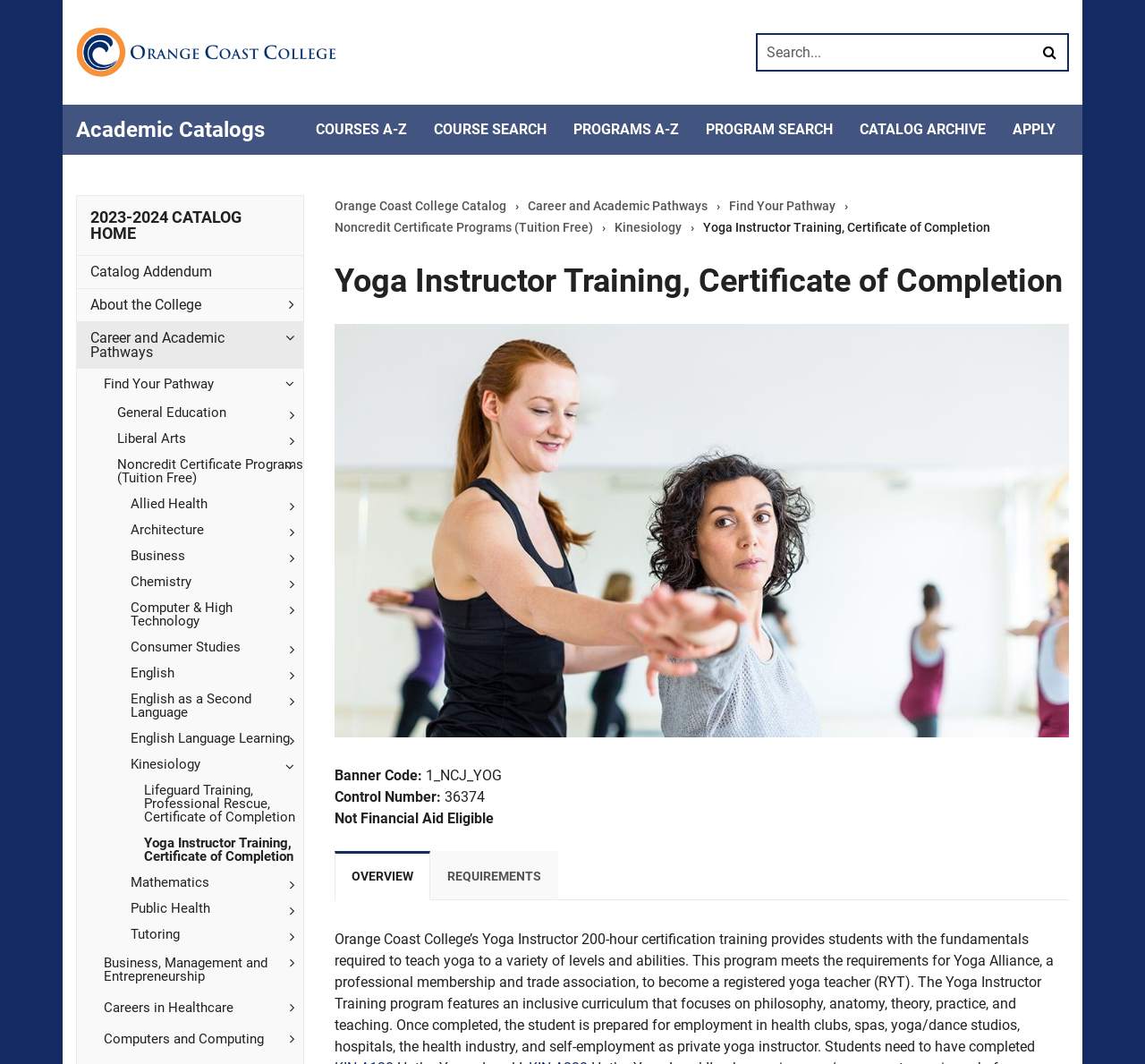Using the format (top-left x, top-left y, bottom-right x, bottom-right y), and given the element description, identify the bounding box coordinates within the screenshot: Allied Health

[0.114, 0.462, 0.265, 0.486]